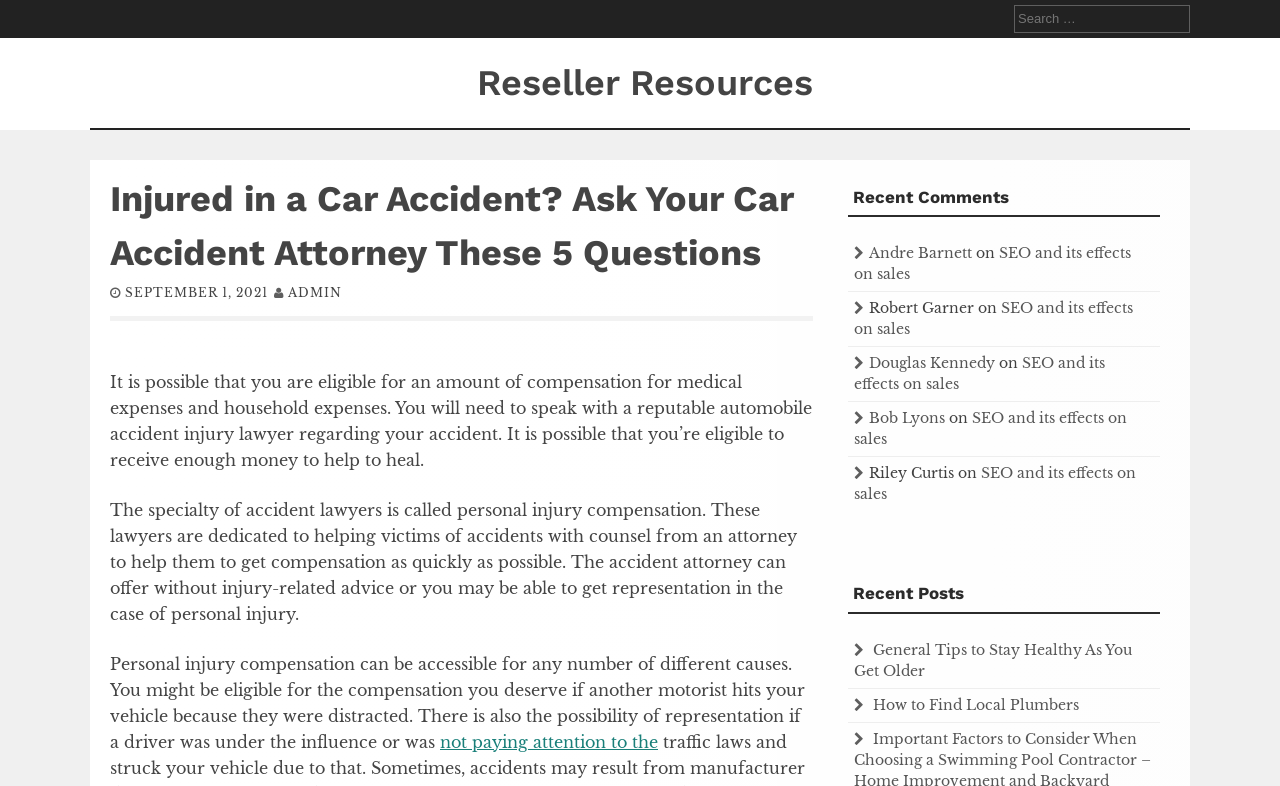Locate the bounding box coordinates of the element I should click to achieve the following instruction: "Read the article posted on SEPTEMBER 1, 2021".

[0.098, 0.362, 0.209, 0.381]